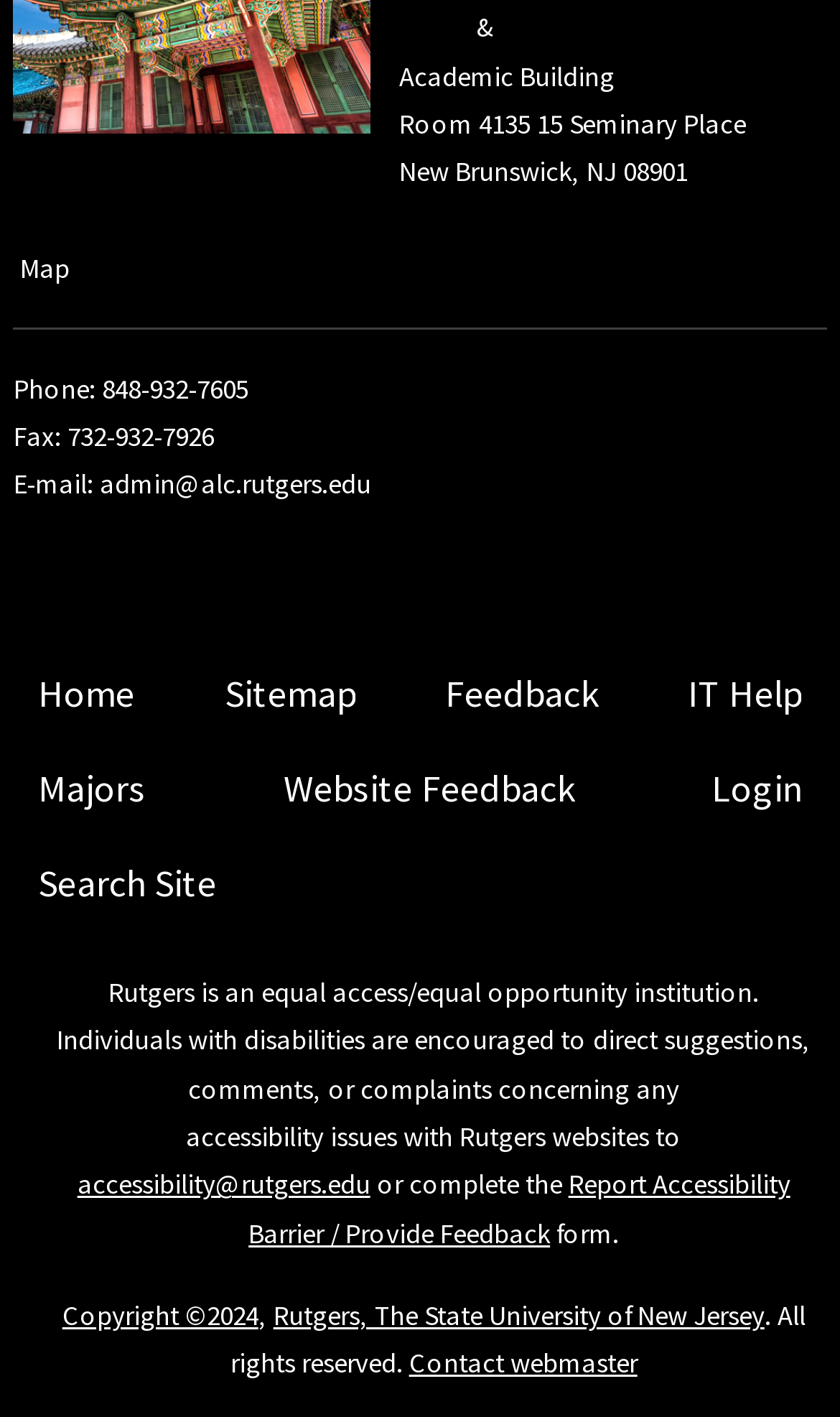Please give a short response to the question using one word or a phrase:
Who is the copyright holder of the website?

Rutgers, The State University of New Jersey